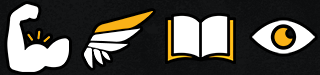Provide a thorough description of the image presented.

The image features a series of stylized icons representing different attributes in the game "Ravendawn." From left to right, the icons depict: 

1. A flexed bicep, symbolizing strength and physical power.
2. A wing, likely representing agility or speed.
3. An open book, suggesting knowledge or intelligence.
4. An eye, which could indicate perception or insight.

These icons are designed in a minimalist style with bold outlines and a color palette that includes white and orange elements set against a dark background. This visual representation aligns with the game's innovative approach to attribute systems, emphasizing flexibility and relevance for various character classes and playstyles.